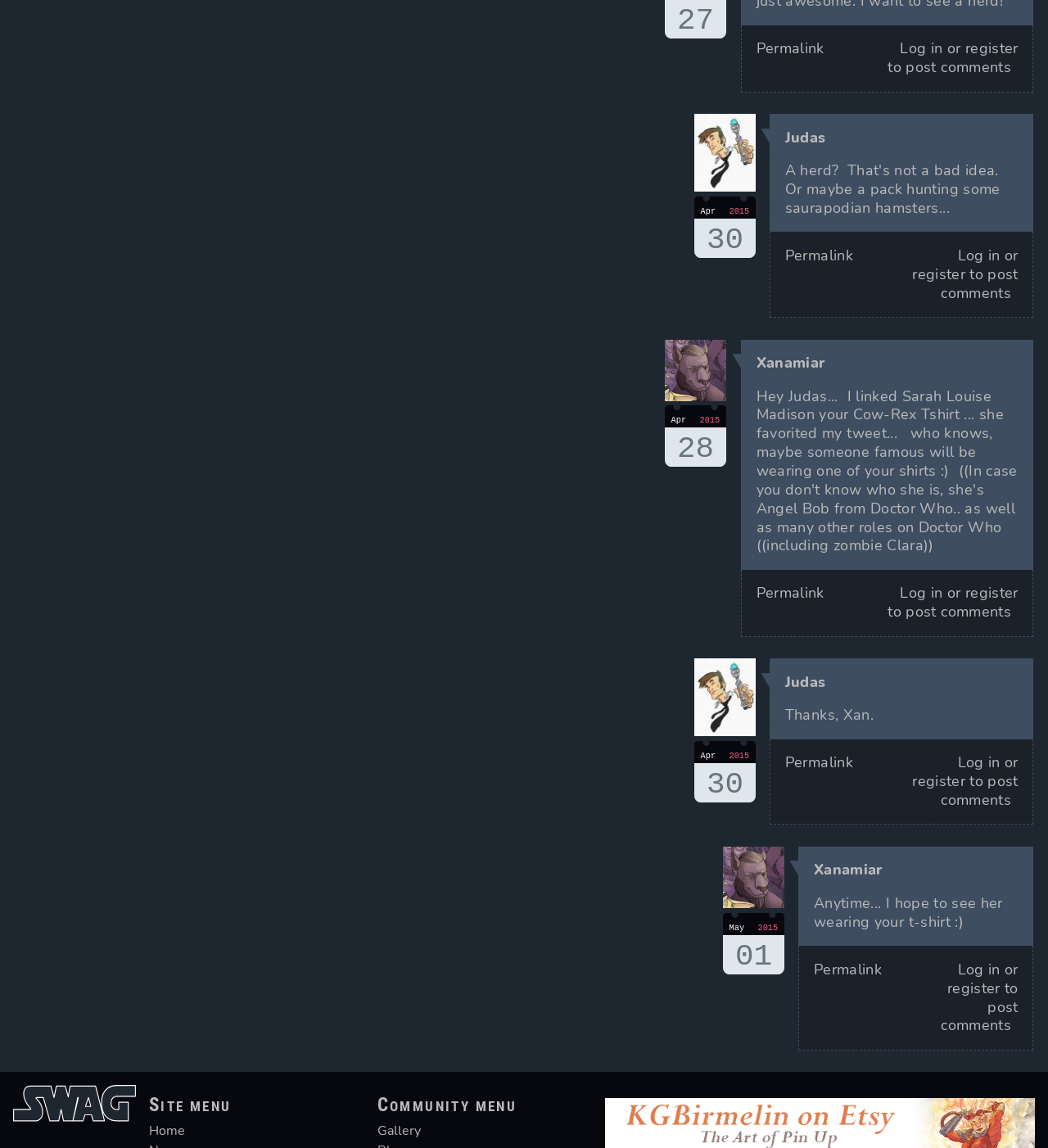Respond to the question below with a single word or phrase:
What is the text above the 'Home' link?

Site Menu